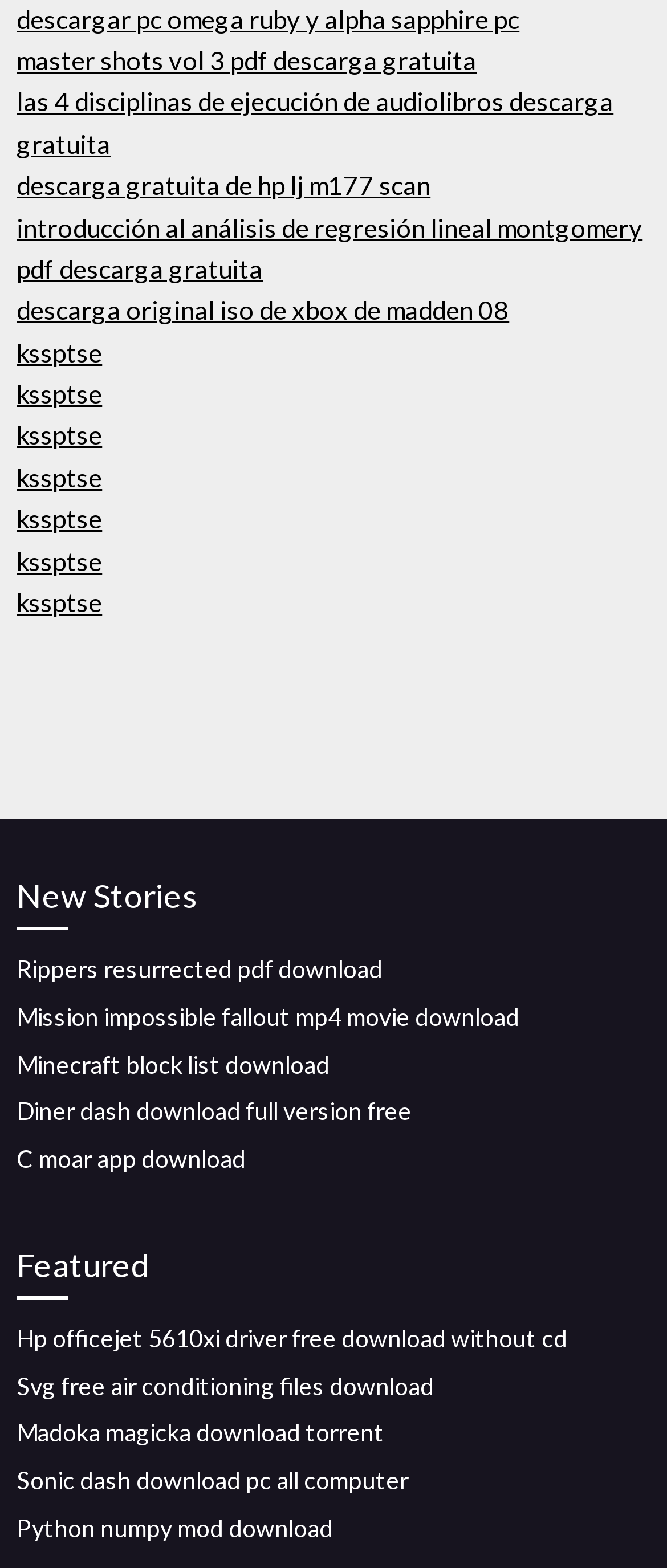Respond to the following question using a concise word or phrase: 
What is the category of the links below 'New Stories'?

Downloads